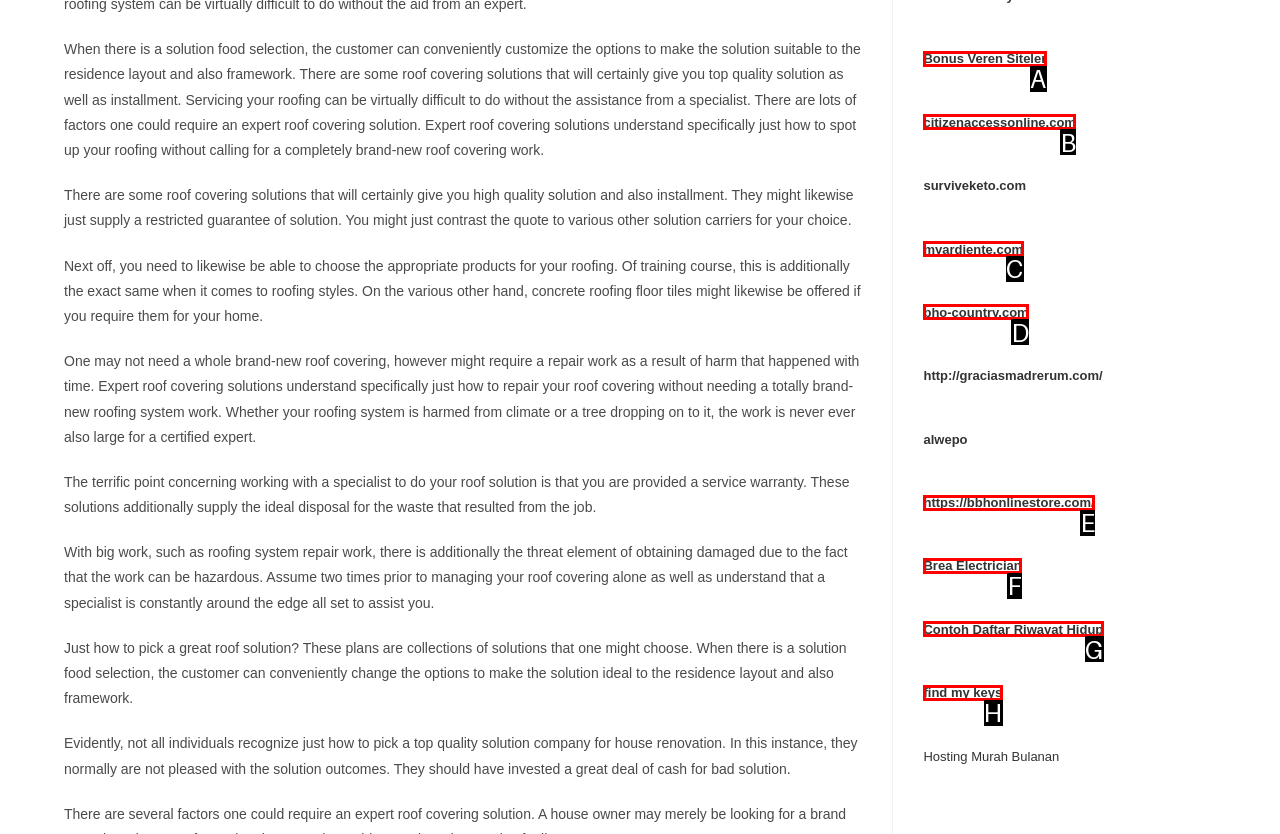Tell me which one HTML element best matches the description: Brea Electrician
Answer with the option's letter from the given choices directly.

F